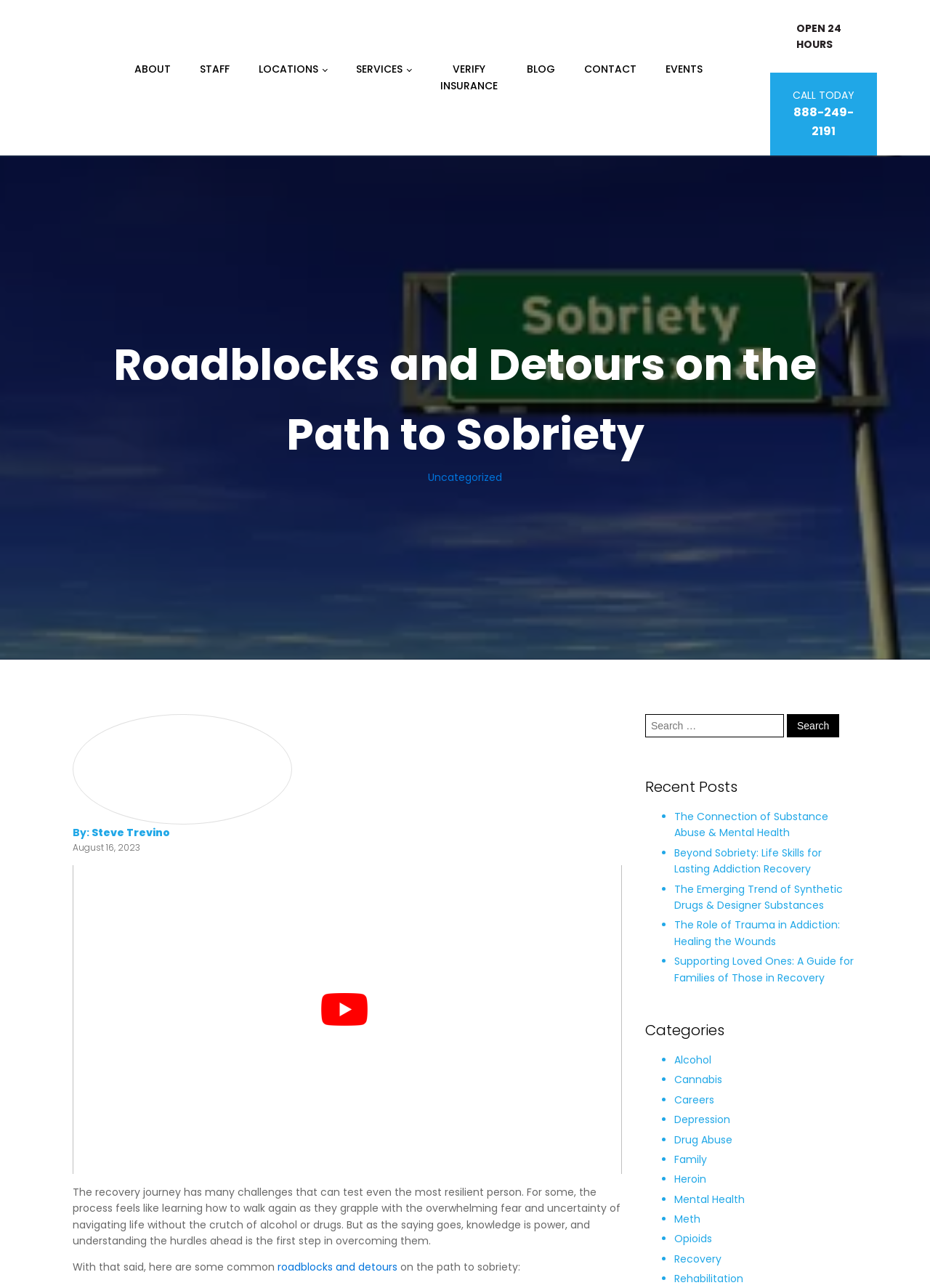Please provide a one-word or short phrase answer to the question:
What is the phone number to call for assistance?

888-249-2191